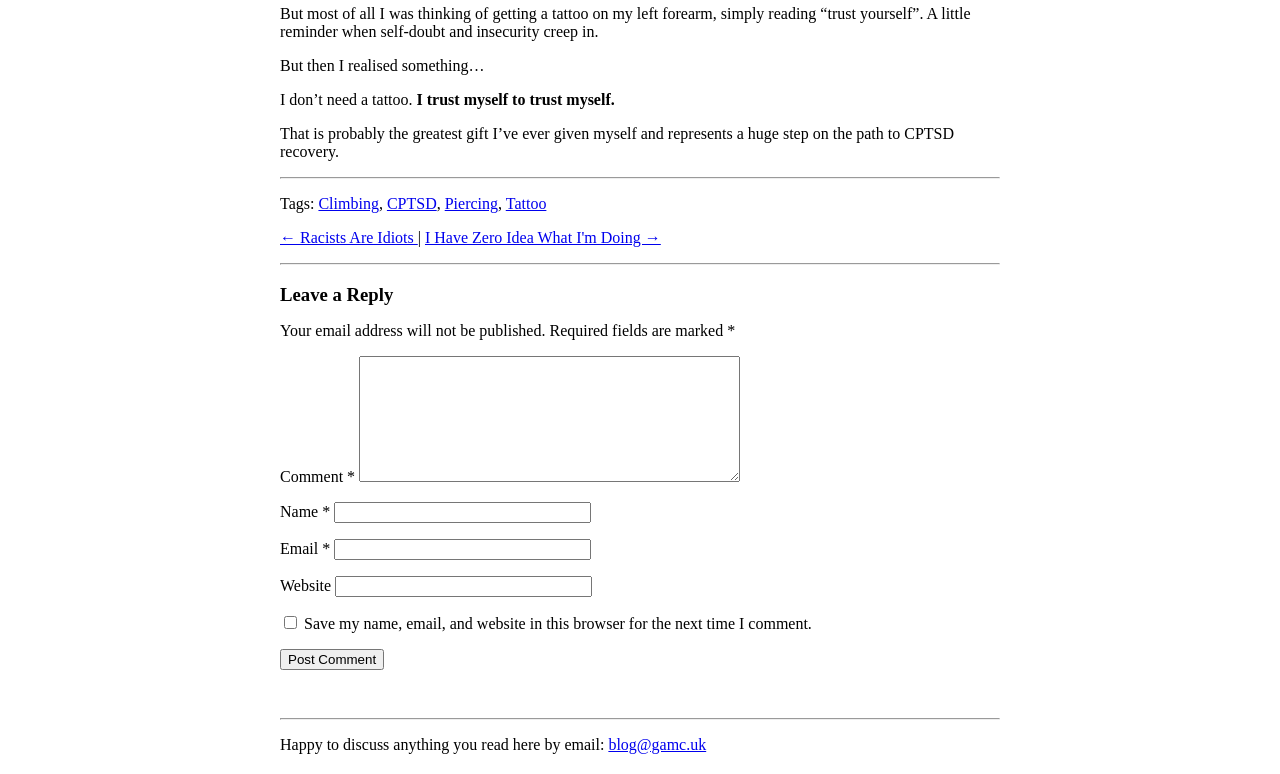Identify the bounding box for the described UI element: "parent_node: Email * aria-describedby="email-notes" name="email"".

[0.261, 0.697, 0.462, 0.724]